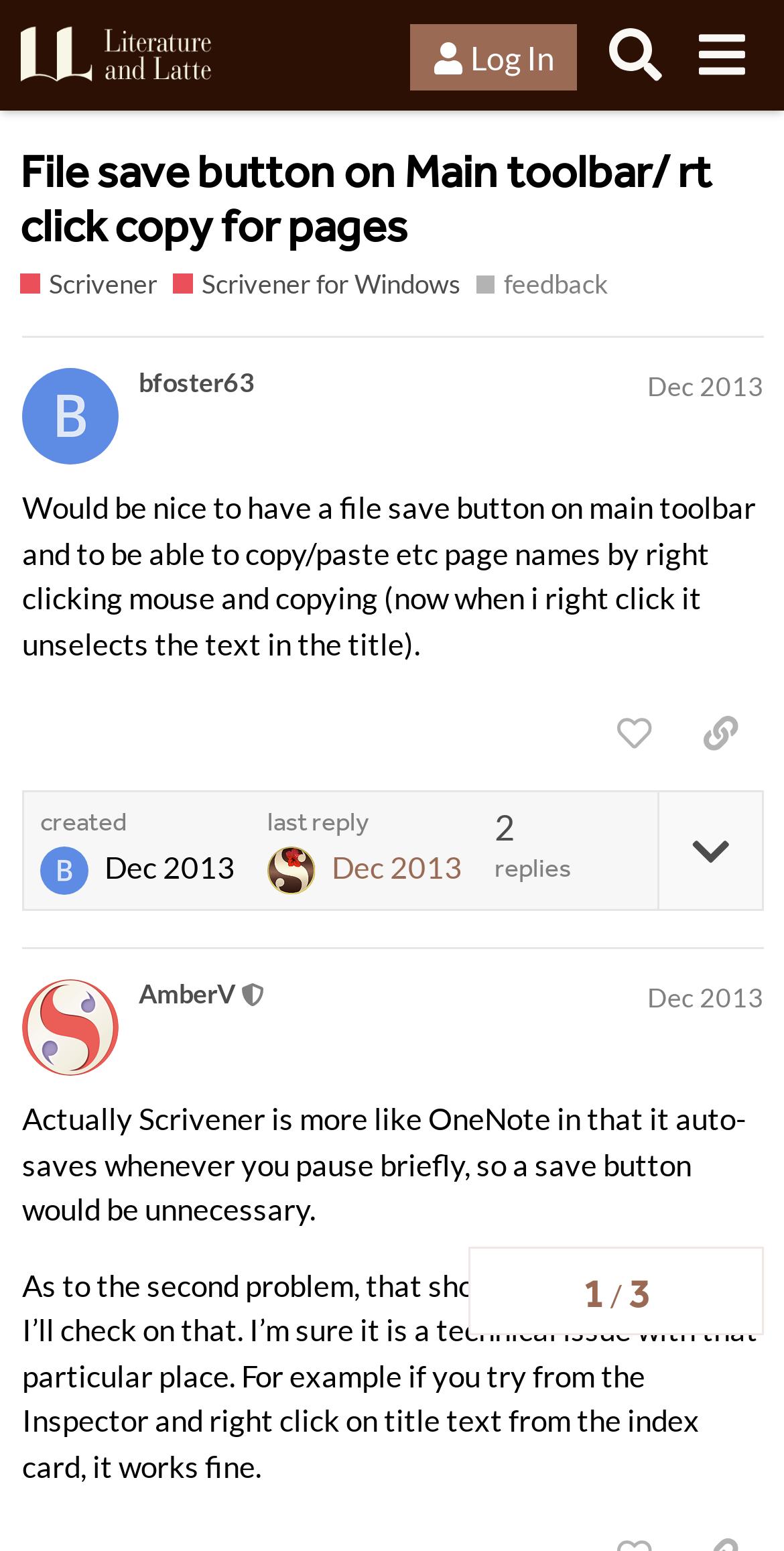What is the name of the software being discussed?
Refer to the image and provide a detailed answer to the question.

I determined the answer by looking at the link with the text 'Scrivener' and another link with the text 'Scrivener for Windows', which suggests that the software being discussed is Scrivener.